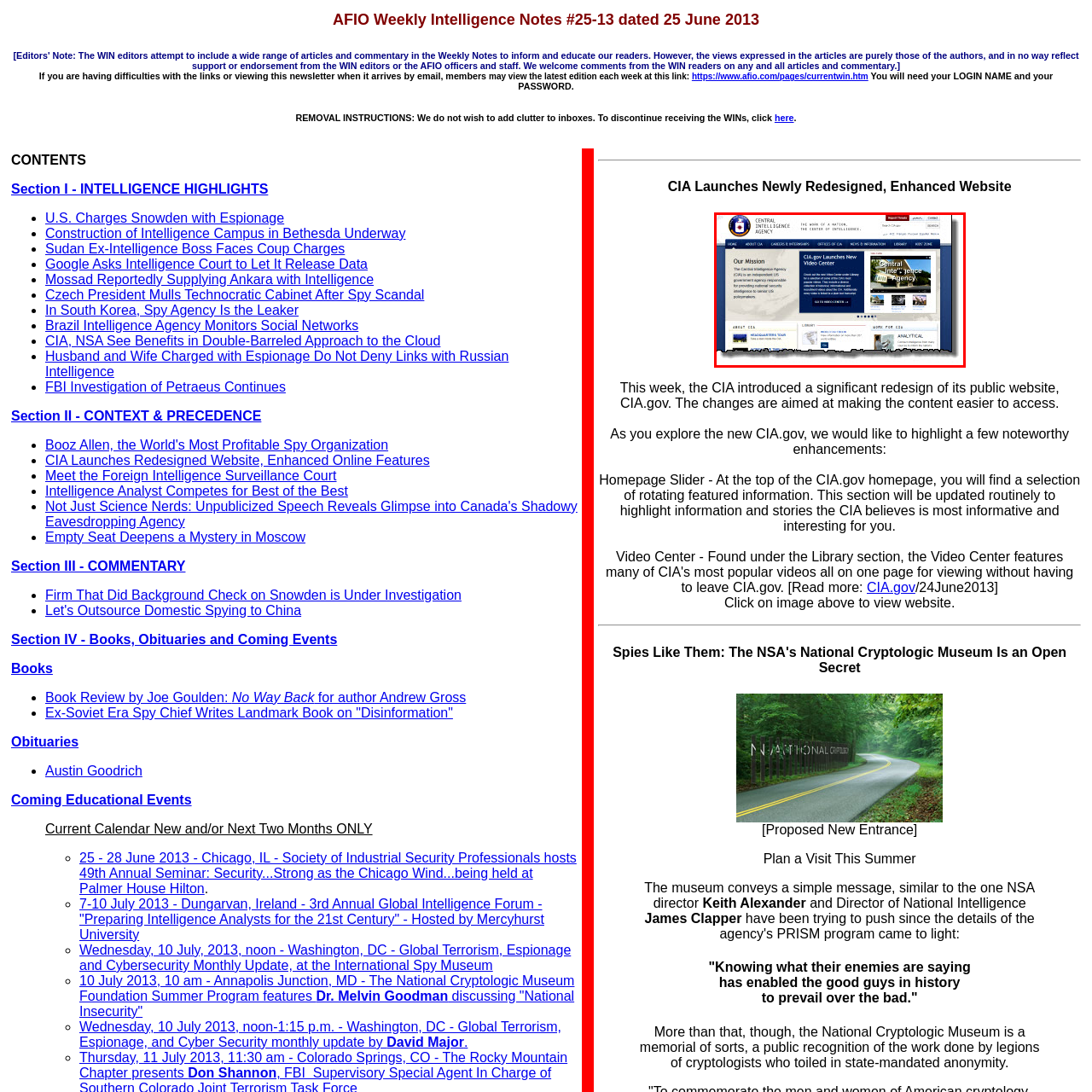Pay close attention to the image within the red perimeter and provide a detailed answer to the question that follows, using the image as your primary source: 
What is the design style of the webpage?

The caption describes the overall design of the webpage as sleek and modern, which suggests a contemporary and streamlined visual aesthetic.